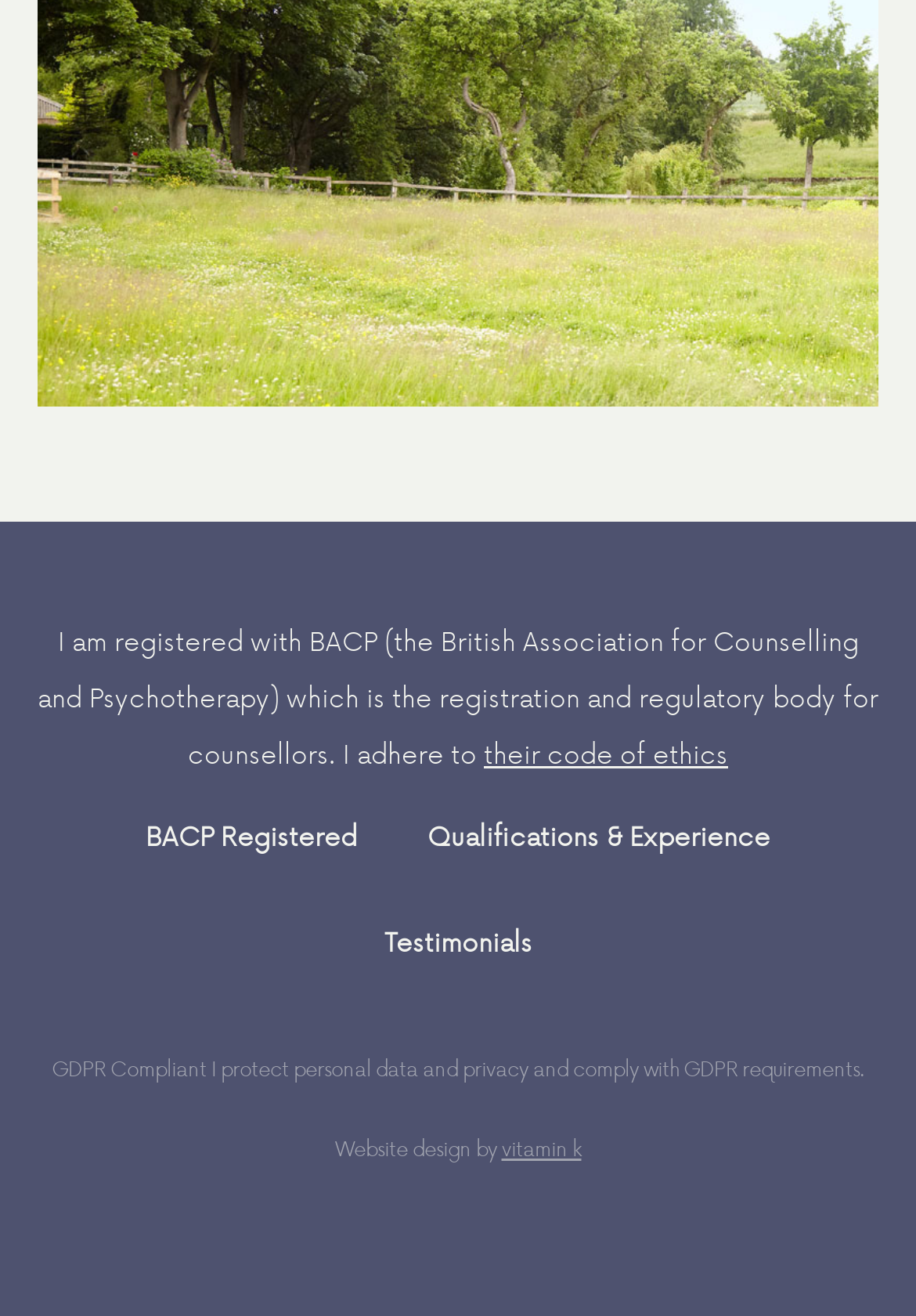What does the counsellor adhere to?
Please describe in detail the information shown in the image to answer the question.

The counsellor adheres to the code of ethics, as mentioned in the text 'I adhere to their code of ethics'.